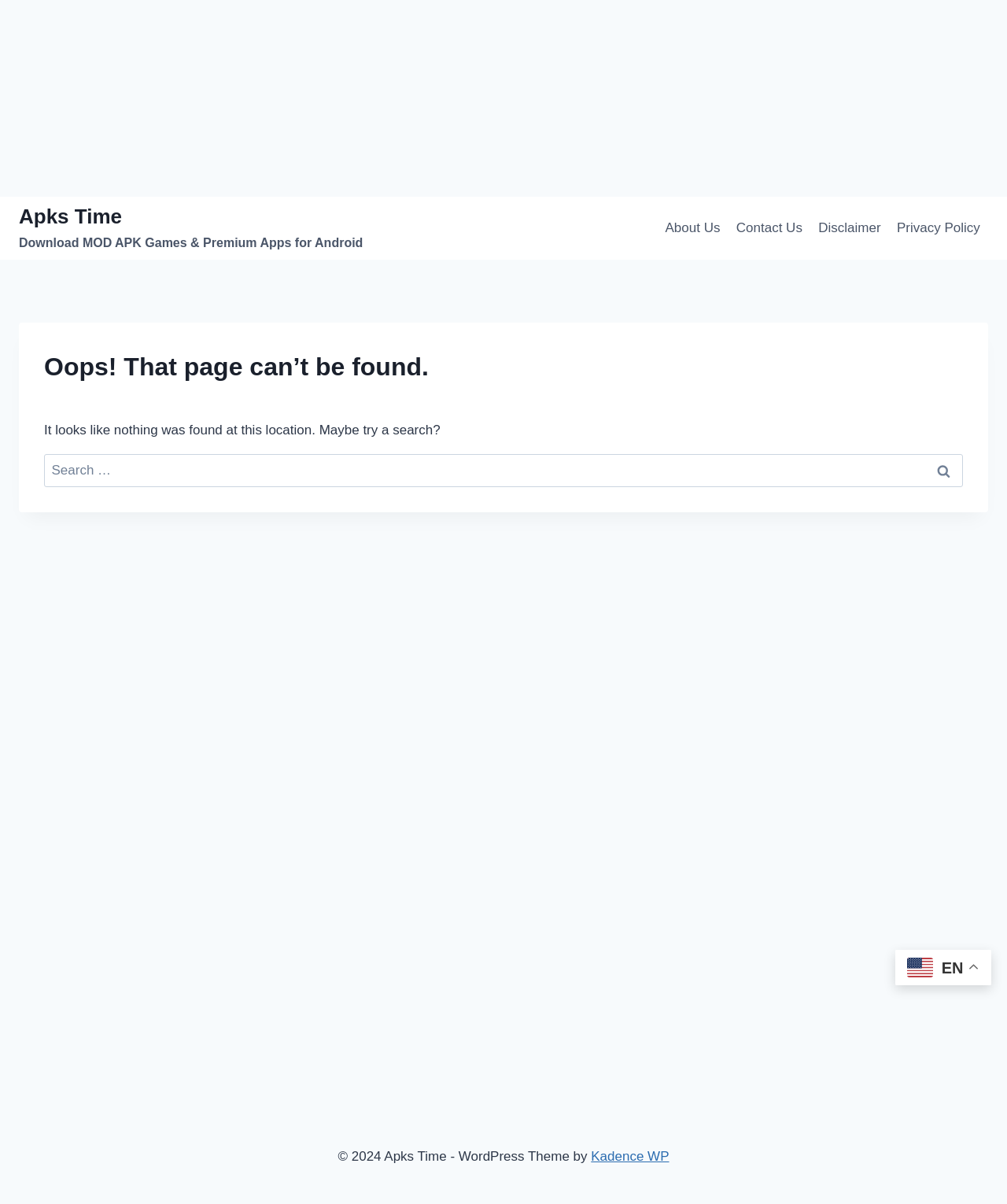Provide the bounding box coordinates of the section that needs to be clicked to accomplish the following instruction: "Learn about 'Local SEO'."

None